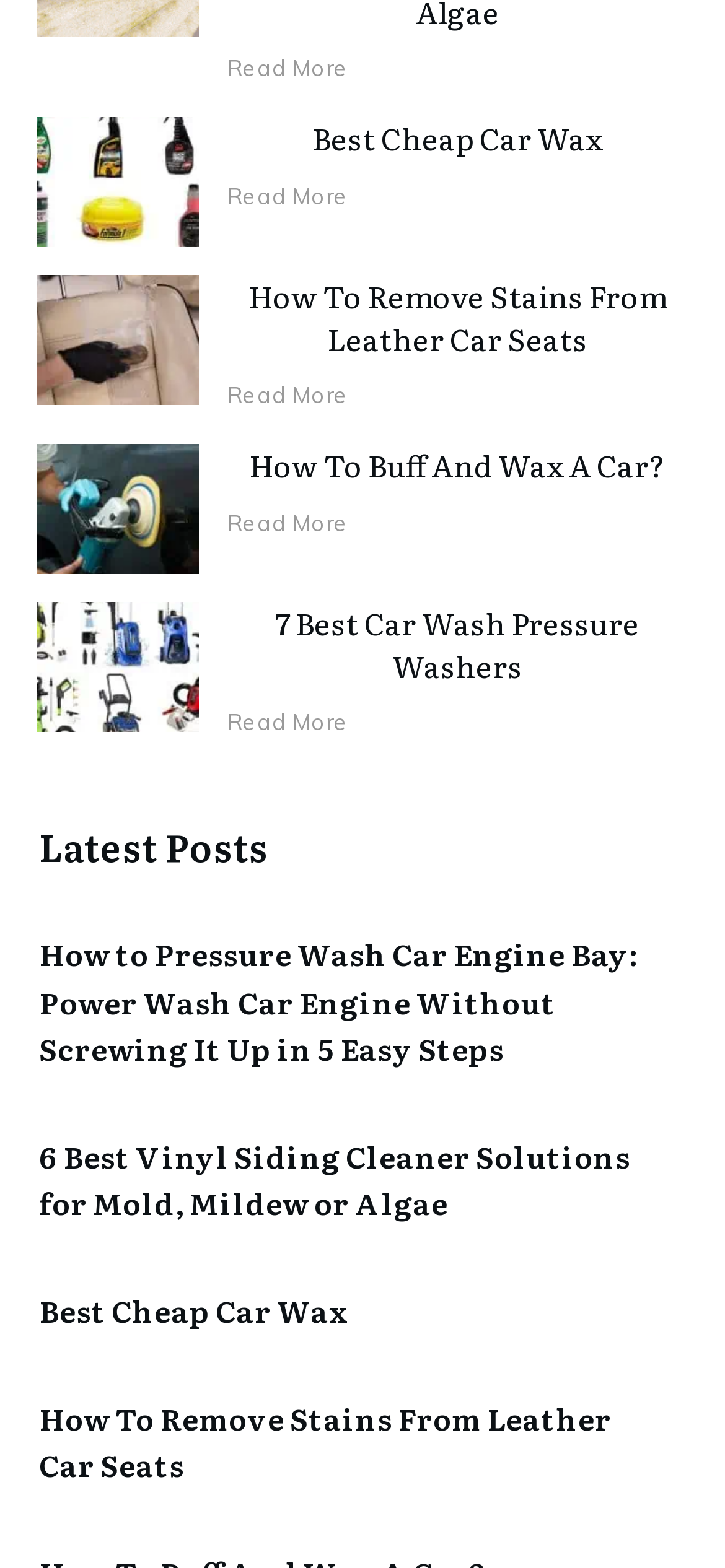Please identify the bounding box coordinates of the element's region that I should click in order to complete the following instruction: "Go to Location". The bounding box coordinates consist of four float numbers between 0 and 1, i.e., [left, top, right, bottom].

None